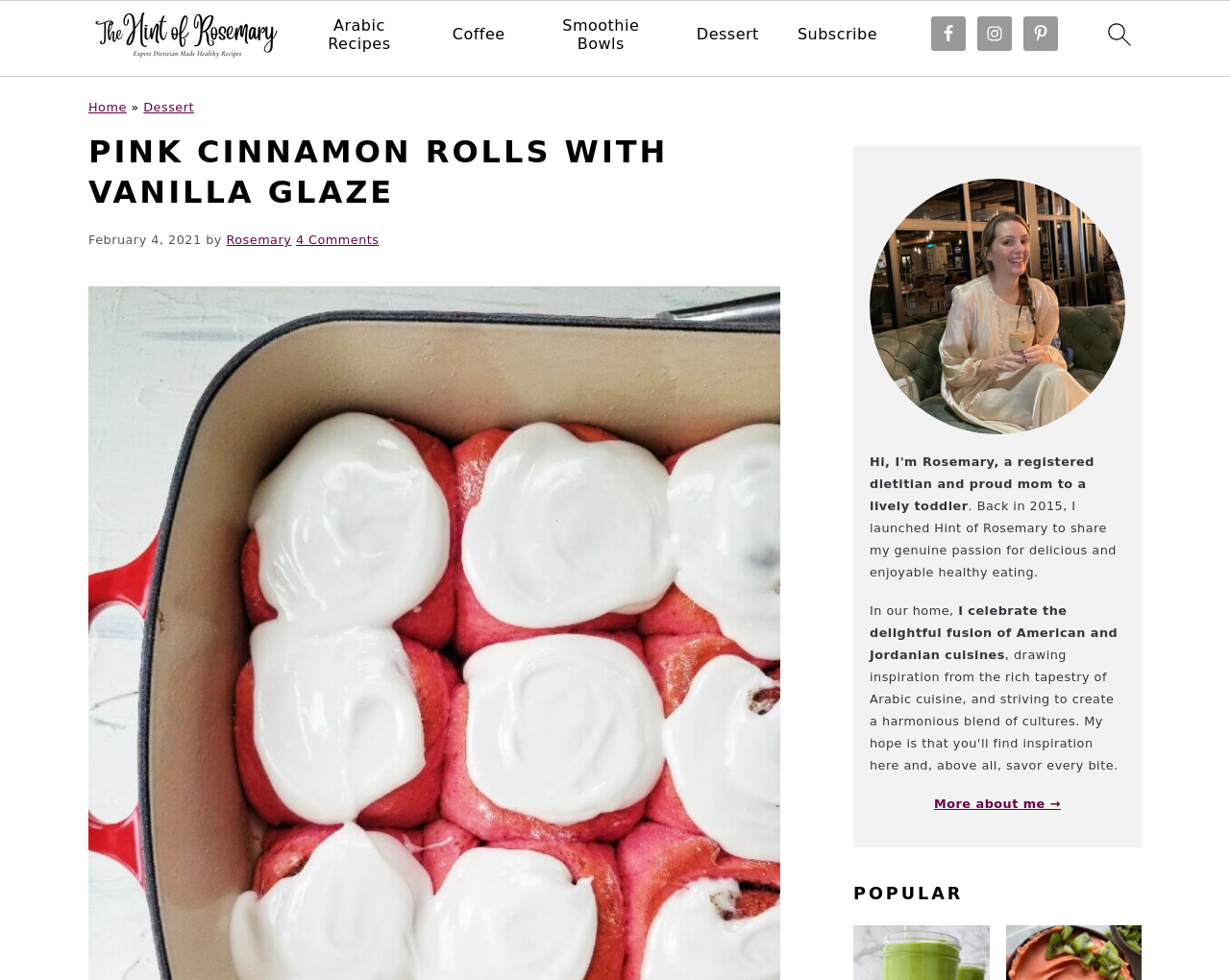How many social media links are there?
Please provide a single word or phrase based on the screenshot.

3